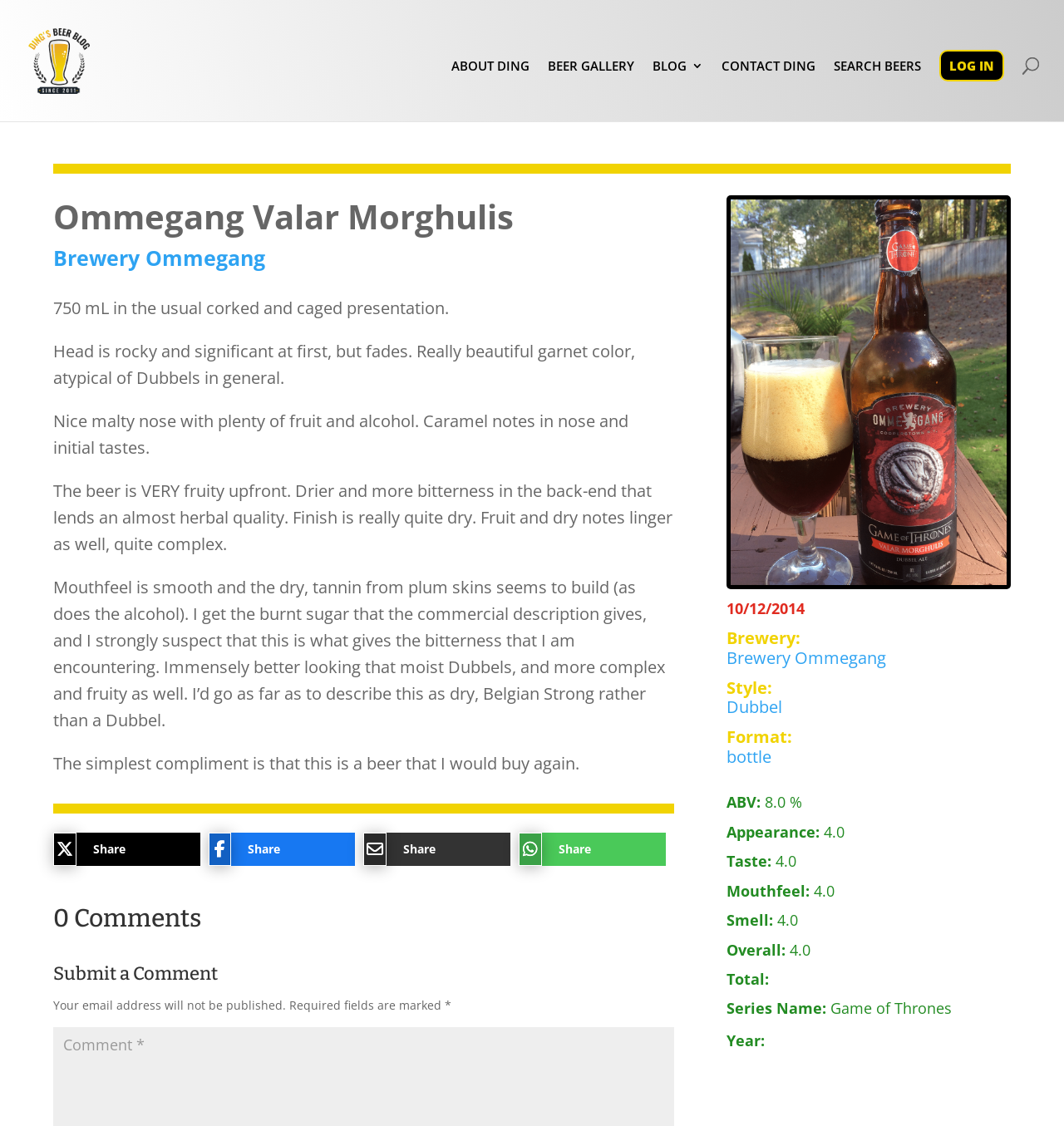What is the format of the beer?
Give a one-word or short phrase answer based on the image.

bottle